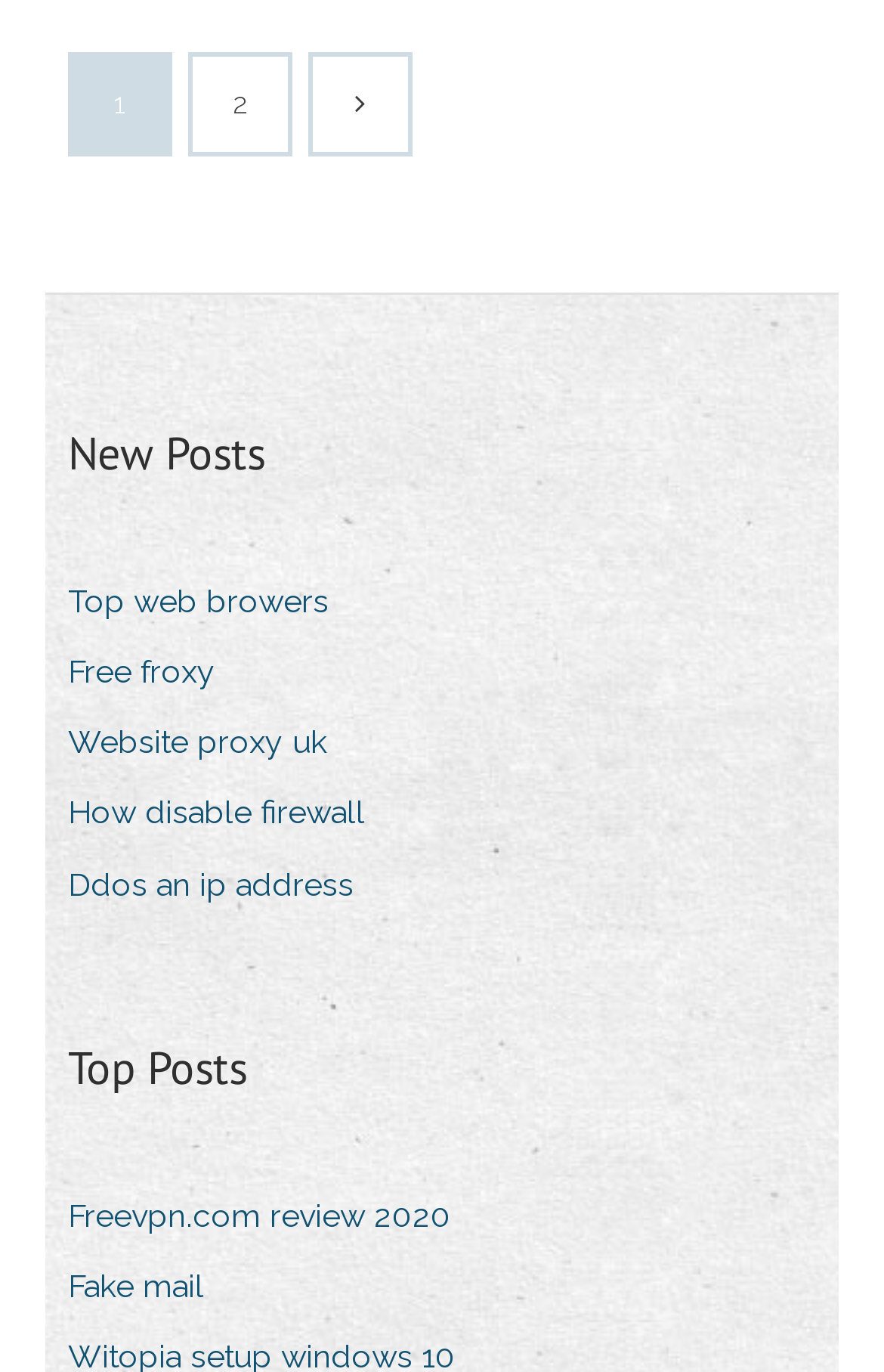Could you provide the bounding box coordinates for the portion of the screen to click to complete this instruction: "Visit the 'Top web browsers' page"?

[0.077, 0.416, 0.41, 0.461]